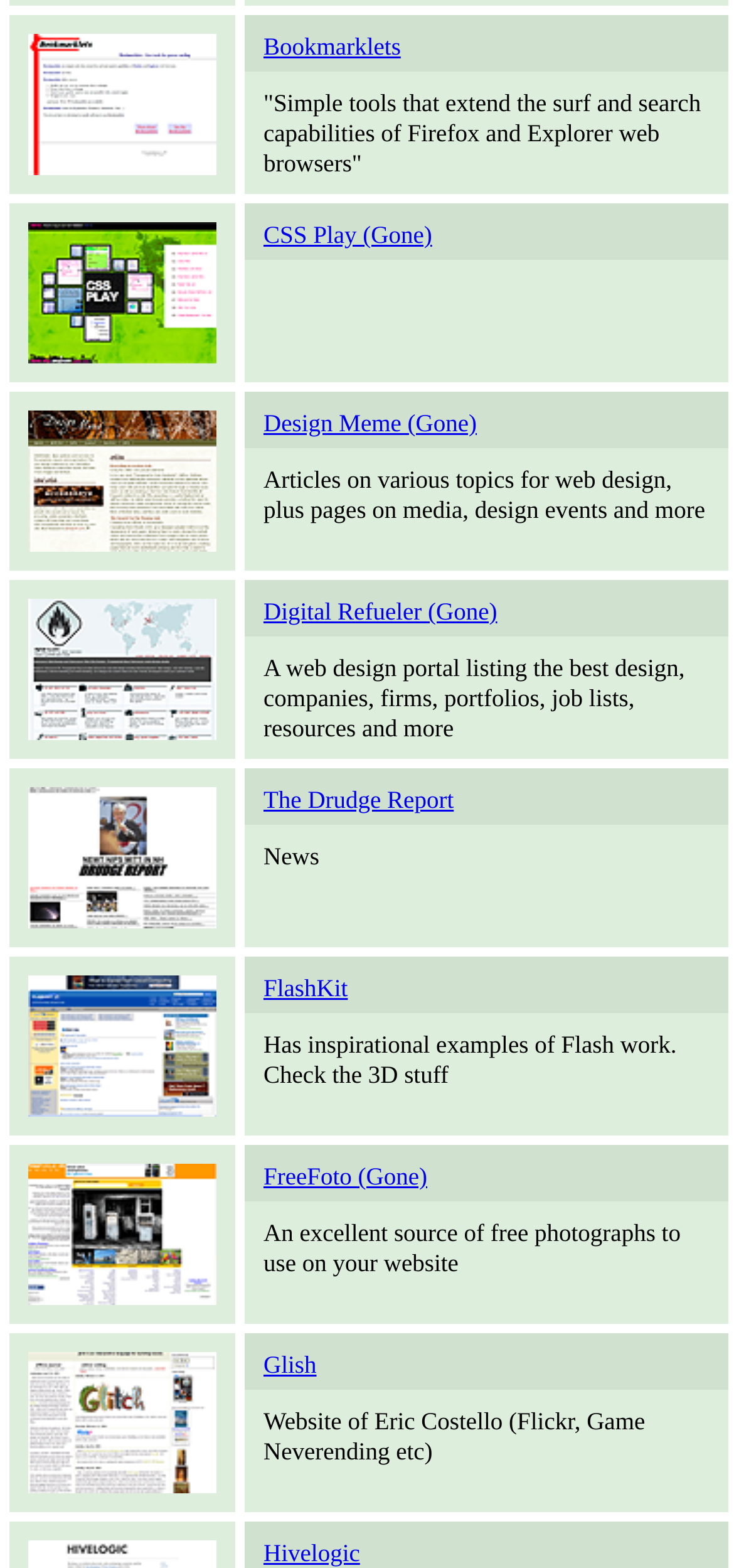Find the bounding box of the web element that fits this description: "The Drudge Report".

[0.359, 0.501, 0.618, 0.519]